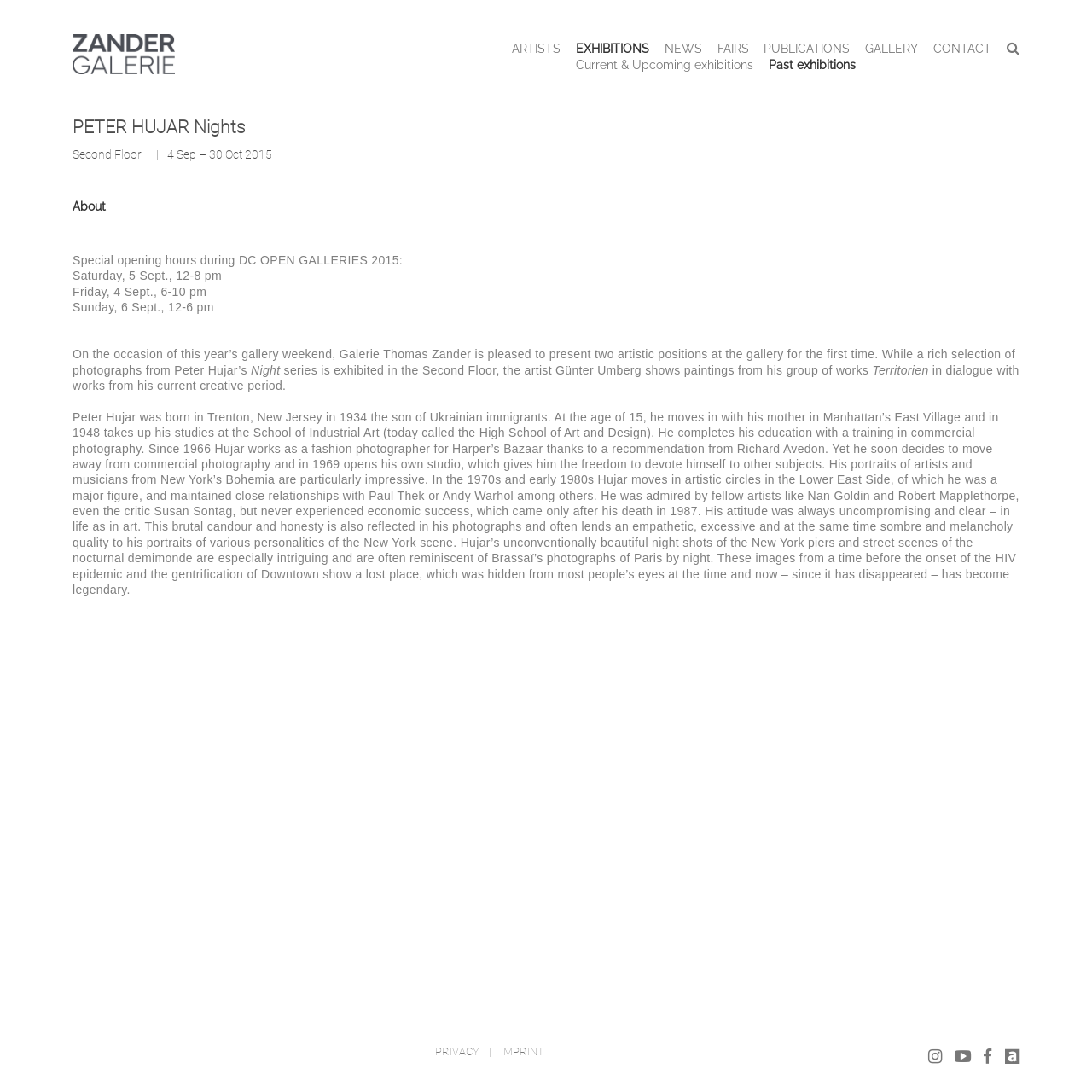Using the image as a reference, answer the following question in as much detail as possible:
What are the special opening hours during DC OPEN GALLERIES 2015?

I found the answer by looking at the main content area of the webpage, where I saw a paragraph with the text 'Special opening hours during DC OPEN GALLERIES 2015:' followed by the specific dates and times.